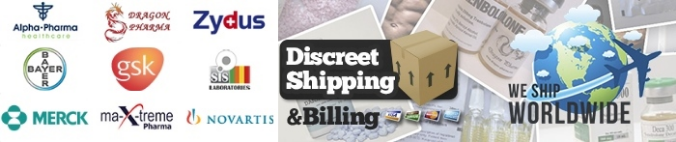Based on the image, please elaborate on the answer to the following question:
How many pharmaceutical company logos are featured?

There are 5 pharmaceutical company logos featured on the banner, including Alpha-Pharma, Bayer, GSK, Merck, and Novartis.